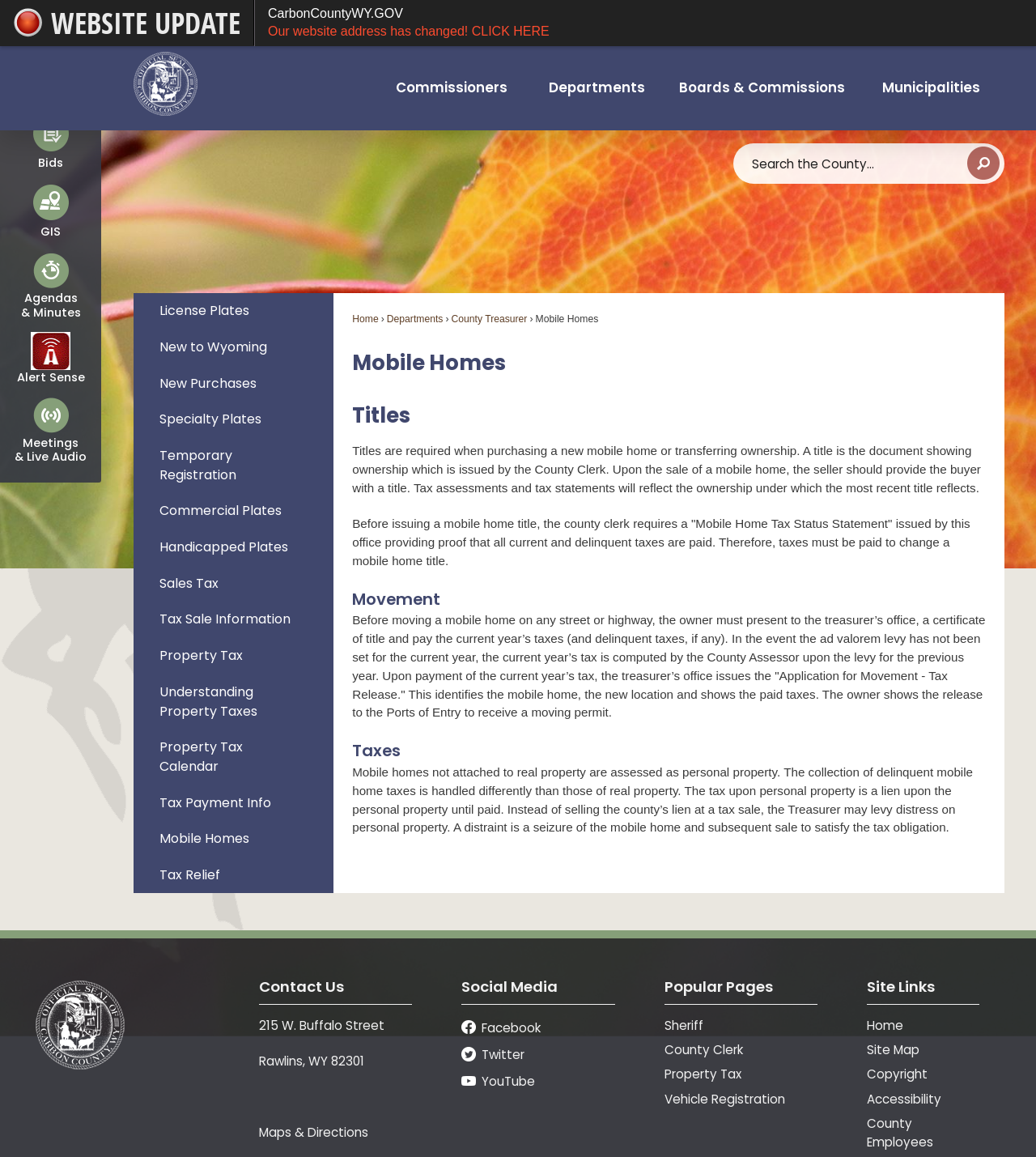Locate the bounding box coordinates of the area that needs to be clicked to fulfill the following instruction: "View Bids". The coordinates should be in the format of four float numbers between 0 and 1, namely [left, top, right, bottom].

[0.012, 0.1, 0.086, 0.149]